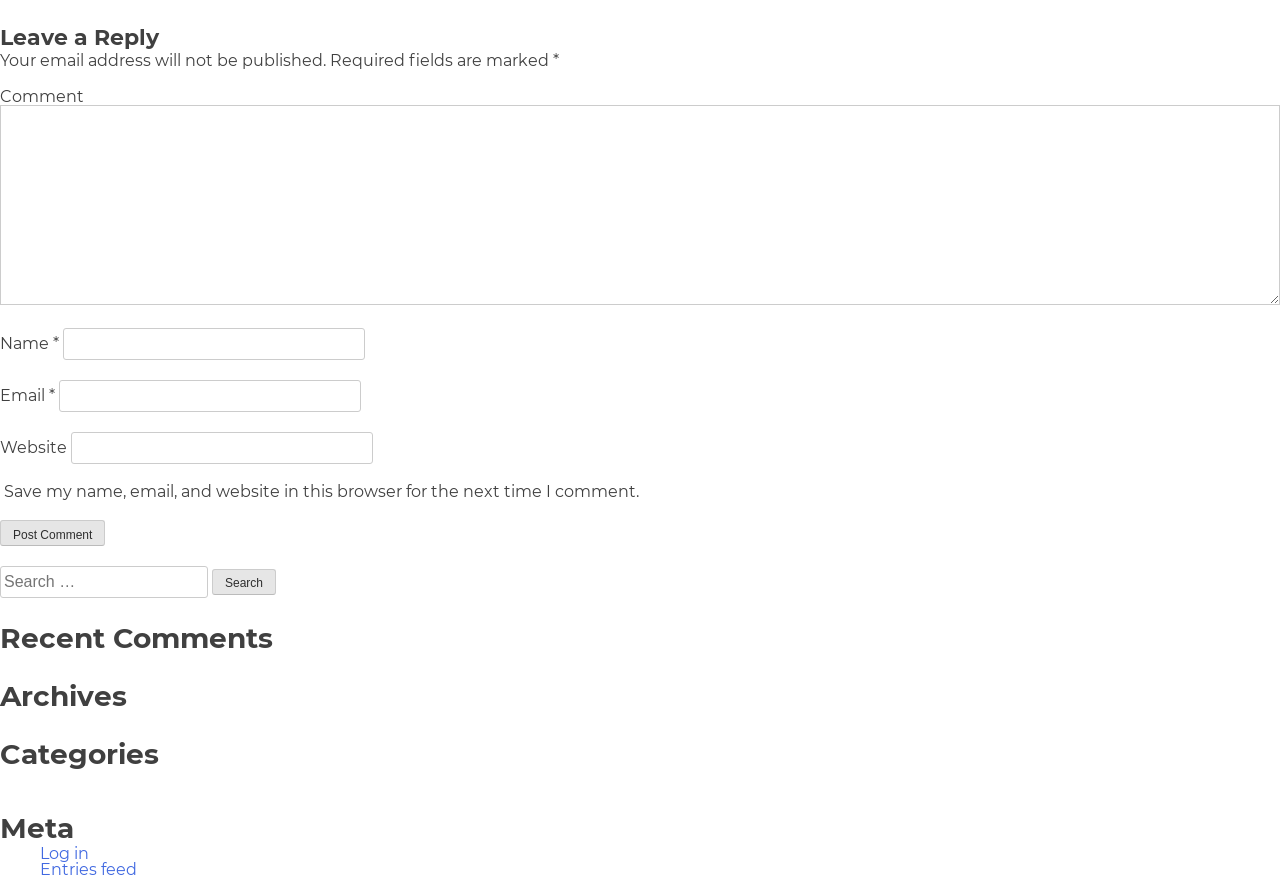What is the section below the search bar?
Refer to the image and give a detailed answer to the question.

The section below the search bar has a heading 'Recent Comments', indicating that it displays a list of recent comments on the webpage.